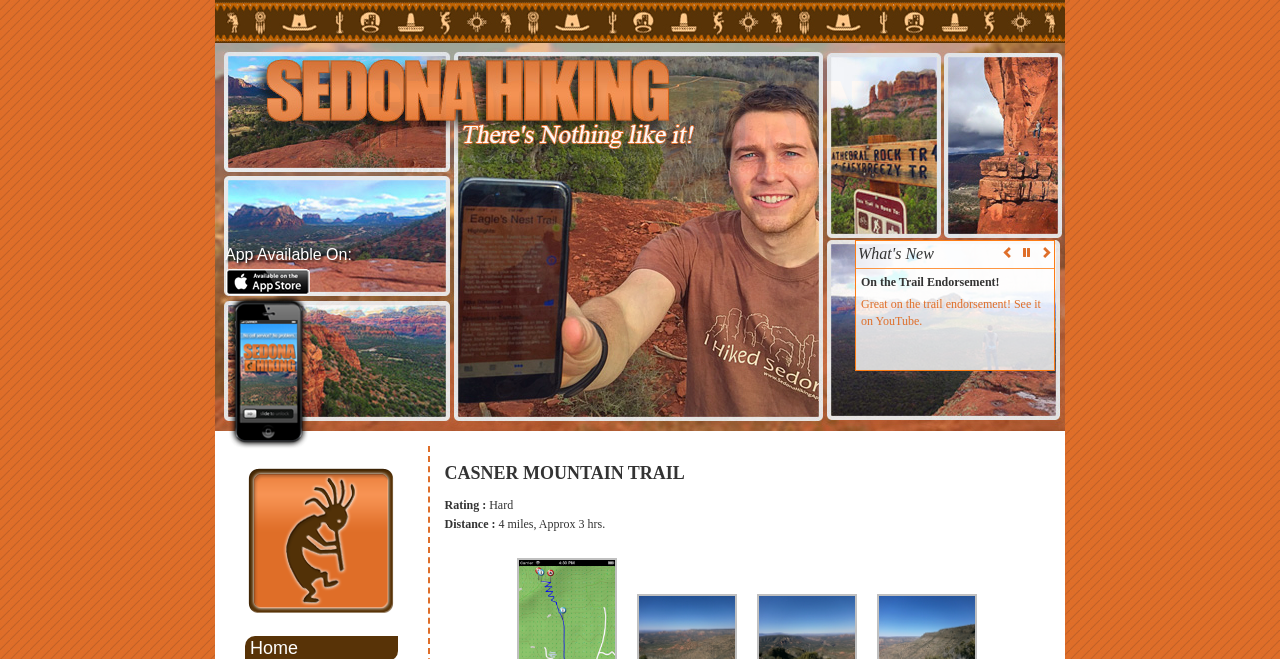Please specify the coordinates of the bounding box for the element that should be clicked to carry out this instruction: "View a screenshot". The coordinates must be four float numbers between 0 and 1, formatted as [left, top, right, bottom].

[0.404, 0.946, 0.482, 0.968]